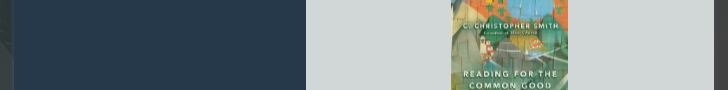Is the book related to literary discussions?
Please provide a single word or phrase answer based on the image.

Yes